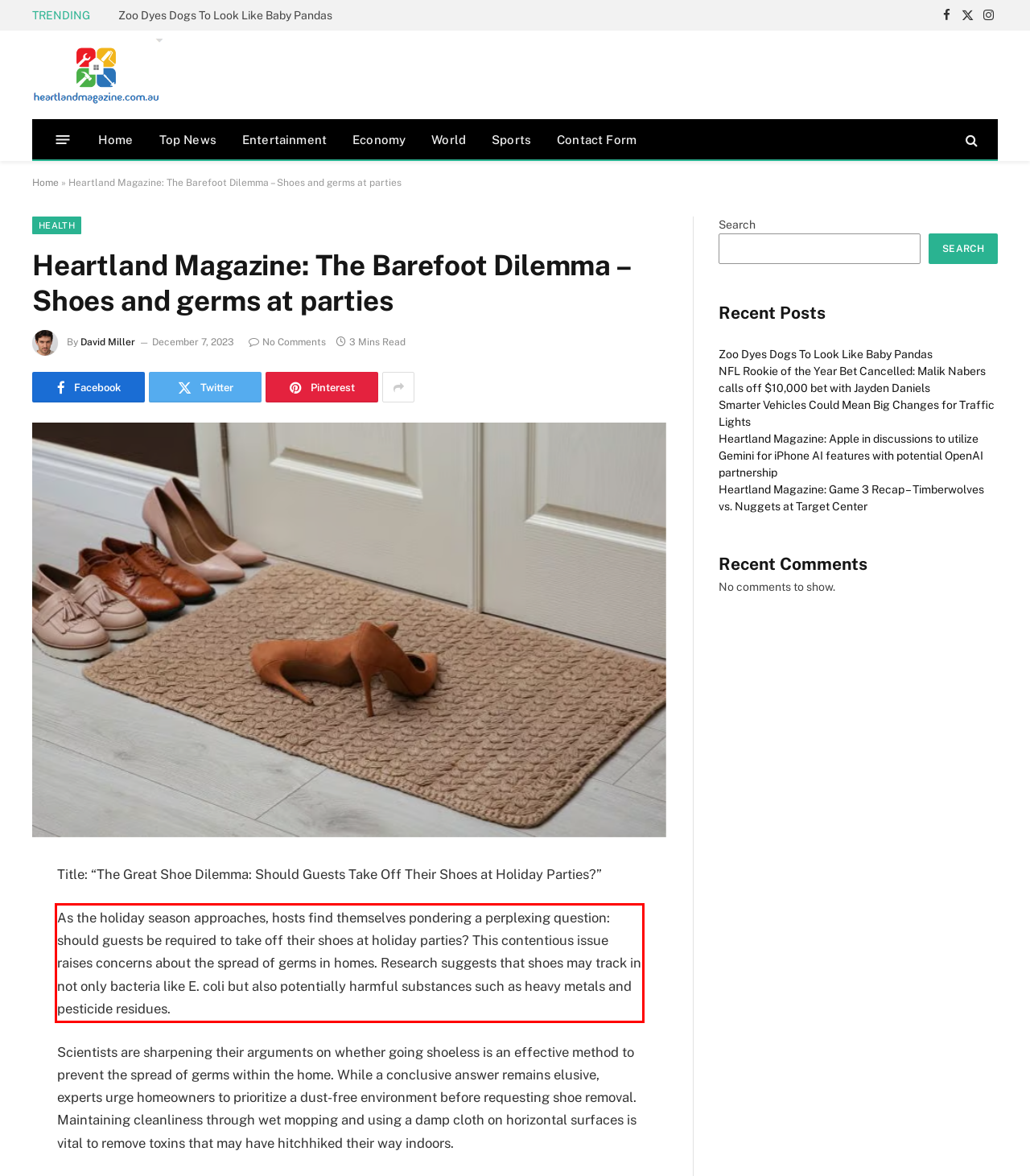You are provided with a screenshot of a webpage that includes a red bounding box. Extract and generate the text content found within the red bounding box.

As the holiday season approaches, hosts find themselves pondering a perplexing question: should guests be required to take off their shoes at holiday parties? This contentious issue raises concerns about the spread of germs in homes. Research suggests that shoes may track in not only bacteria like E. coli but also potentially harmful substances such as heavy metals and pesticide residues.